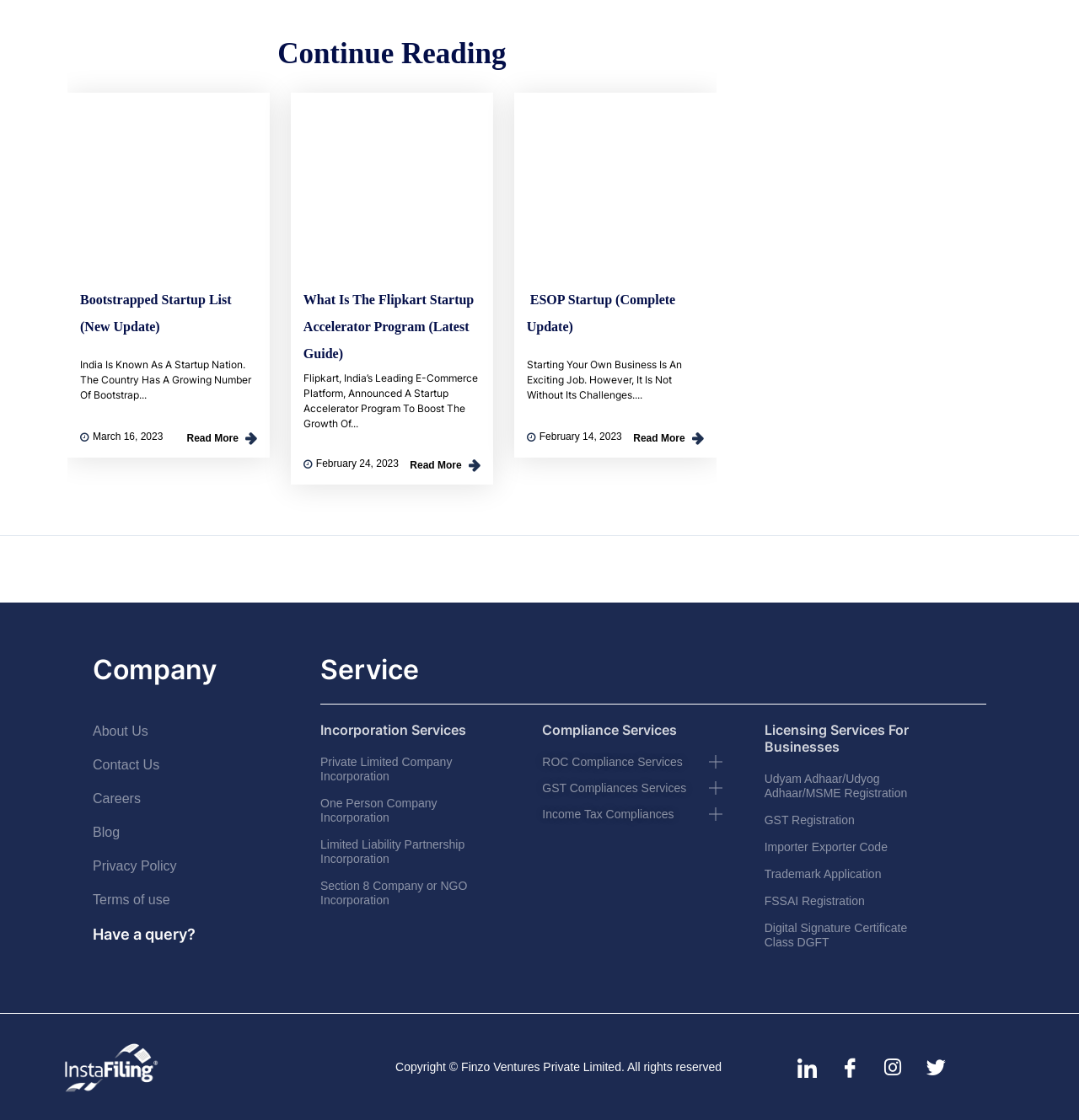Answer the question below in one word or phrase:
What is the topic of the first article?

Bootstrapped Startup List